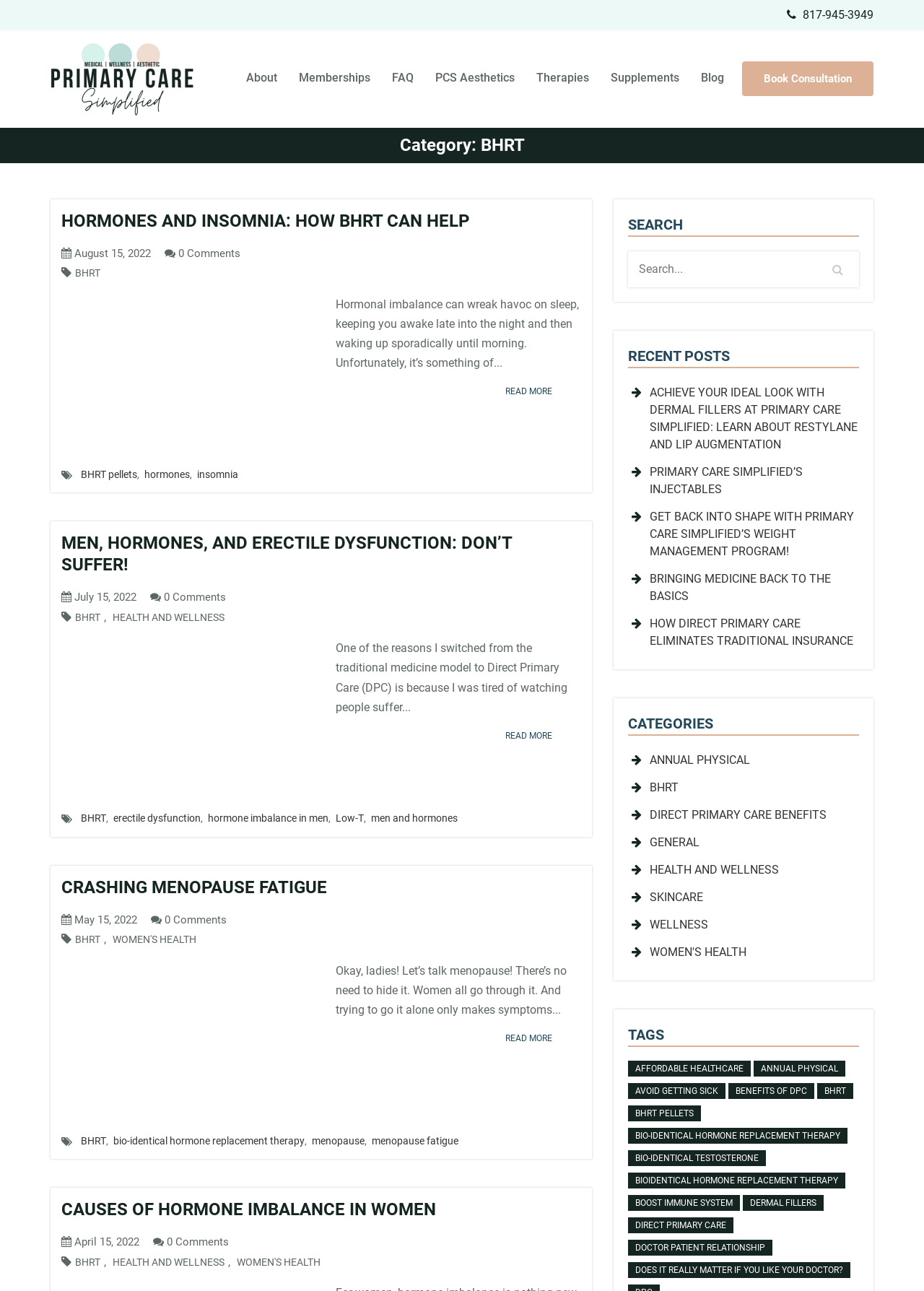Locate the bounding box coordinates of the clickable element to fulfill the following instruction: "Book a consultation". Provide the coordinates as four float numbers between 0 and 1 in the format [left, top, right, bottom].

[0.803, 0.048, 0.945, 0.075]